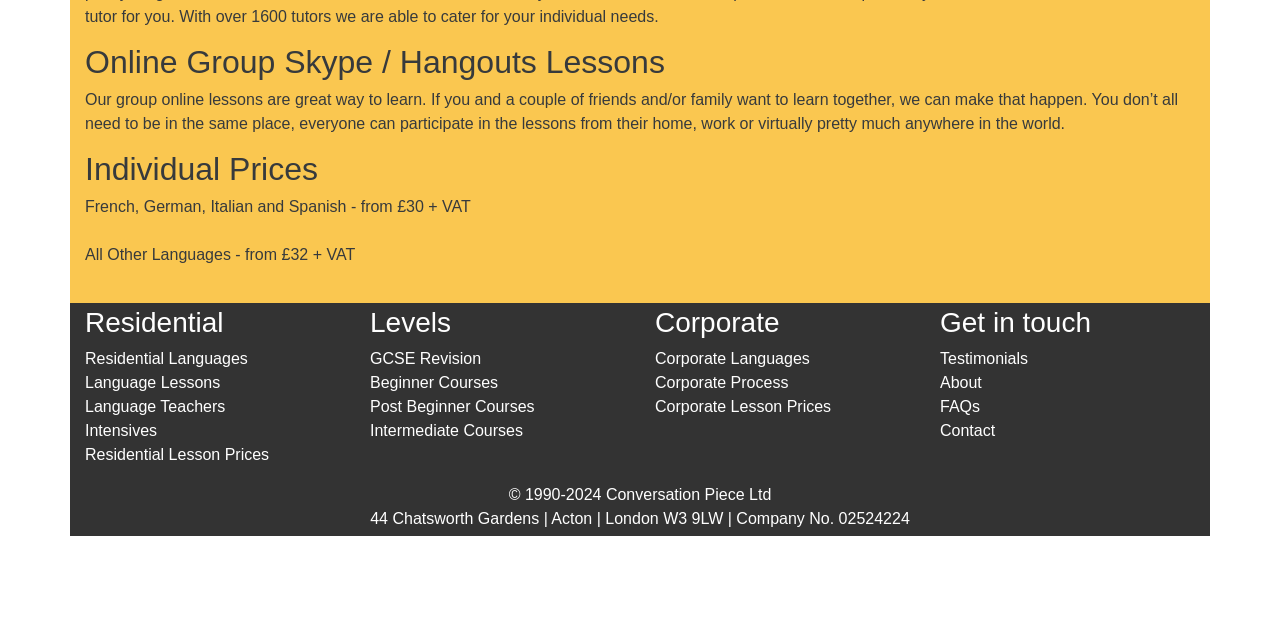Determine the bounding box coordinates of the UI element described below. Use the format (top-left x, top-left y, bottom-right x, bottom-right y) with floating point numbers between 0 and 1: GCSE Revision

[0.289, 0.547, 0.376, 0.573]